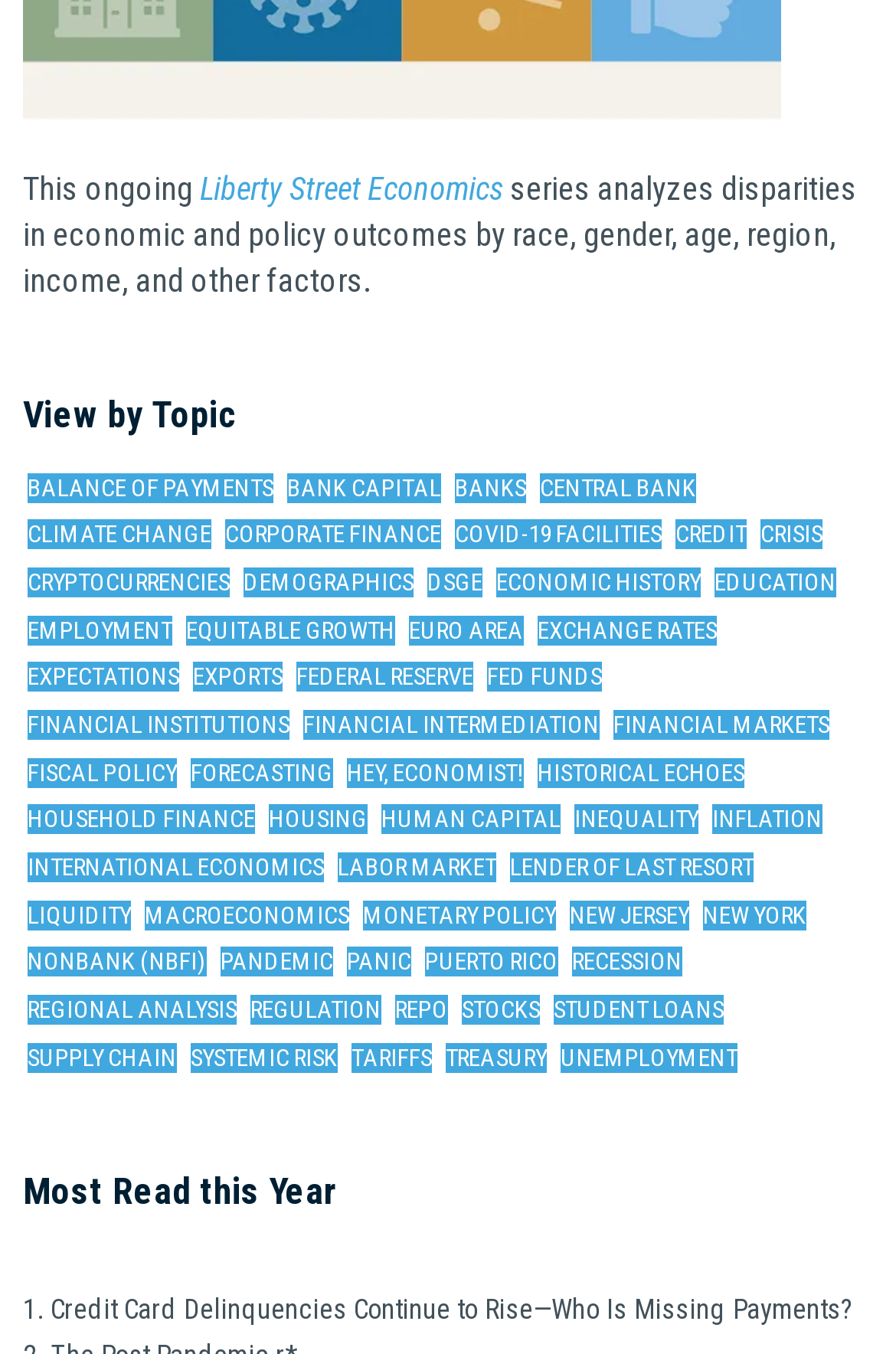Pinpoint the bounding box coordinates for the area that should be clicked to perform the following instruction: "Learn about ECONOMIC HISTORY".

[0.554, 0.419, 0.782, 0.441]